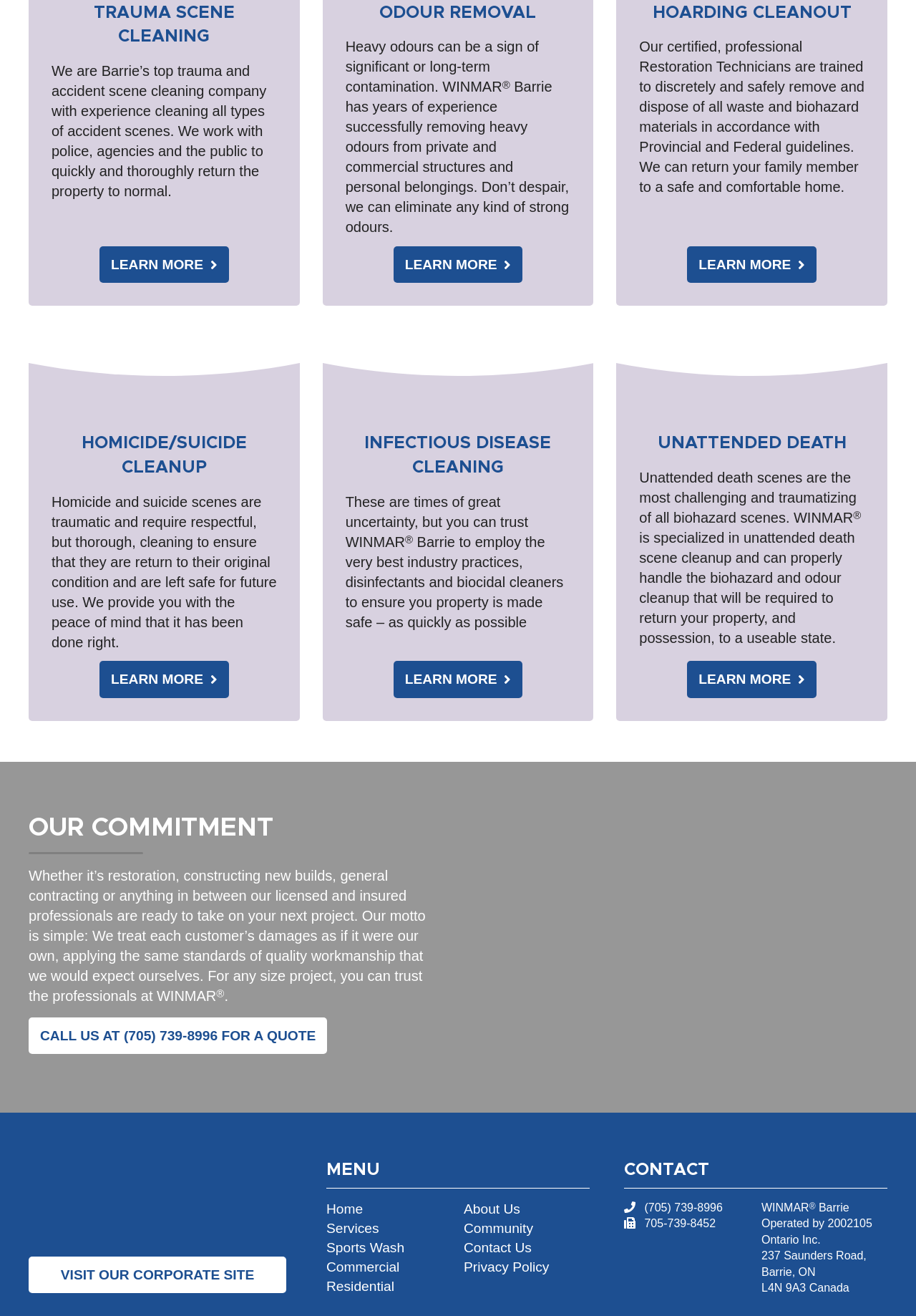Reply to the question below using a single word or brief phrase:
What is the motto of WINMAR?

We treat each customer’s damages as if it were our own